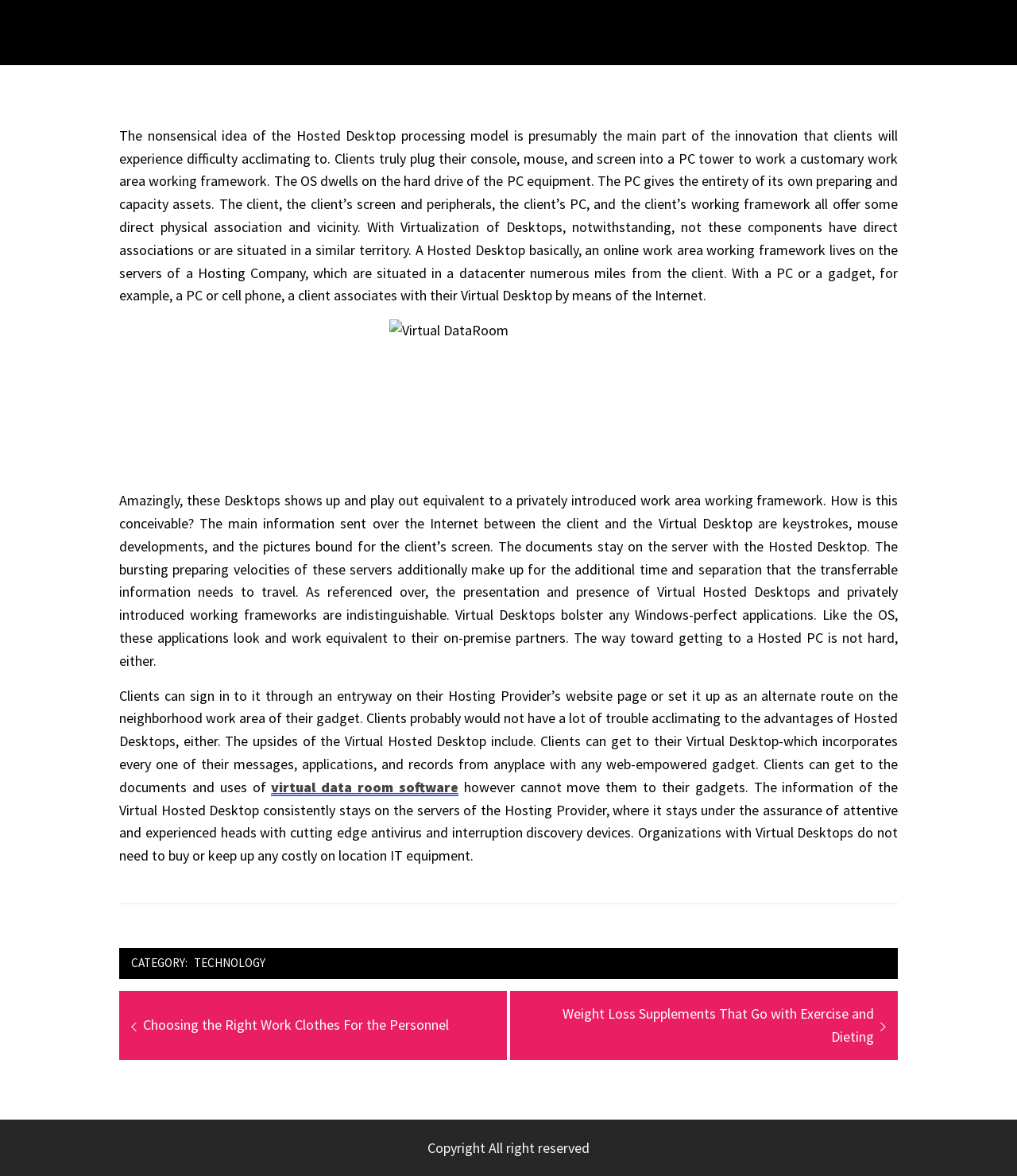Please determine the bounding box coordinates for the UI element described here. Use the format (top-left x, top-left y, bottom-right x, bottom-right y) with values bounded between 0 and 1: Power Advisory LLC

None